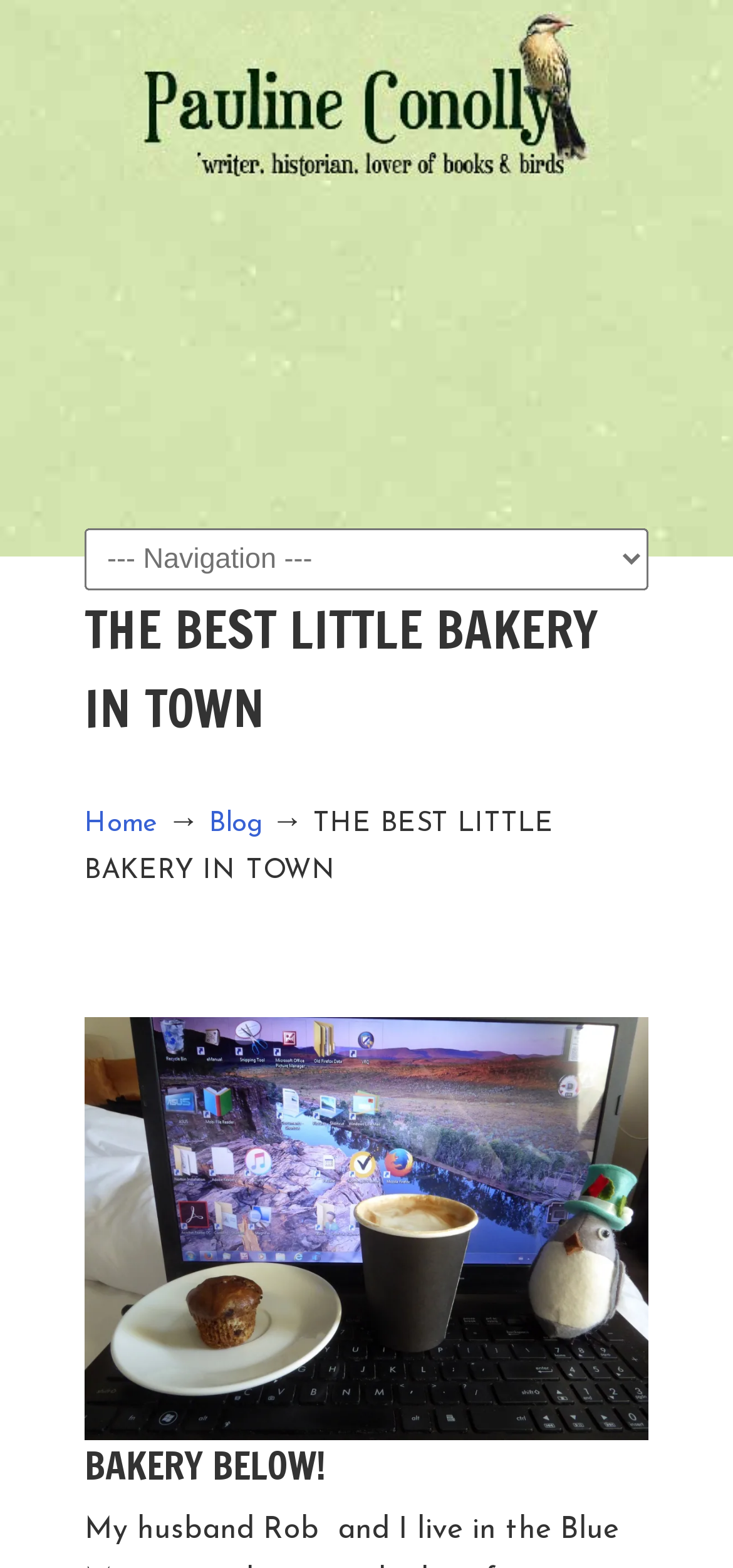What is the location of the bakery?
Provide an in-depth and detailed answer to the question.

The answer can be found by looking at the heading element with the text 'BAKERY BELOW!' which indicates that the bakery is located below something, possibly the author's living space.